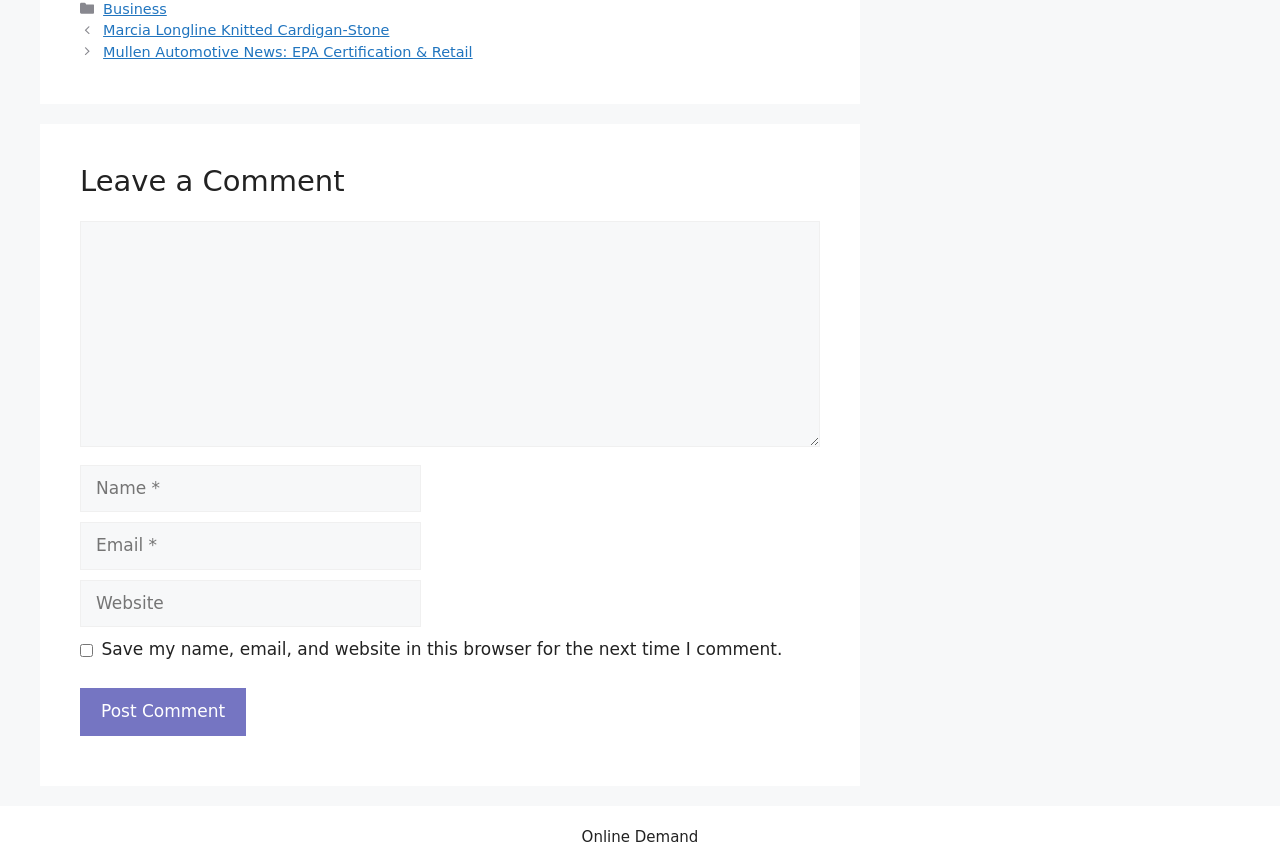Please identify the bounding box coordinates of the area that needs to be clicked to follow this instruction: "Click the 'Post Comment' button".

[0.062, 0.793, 0.192, 0.848]